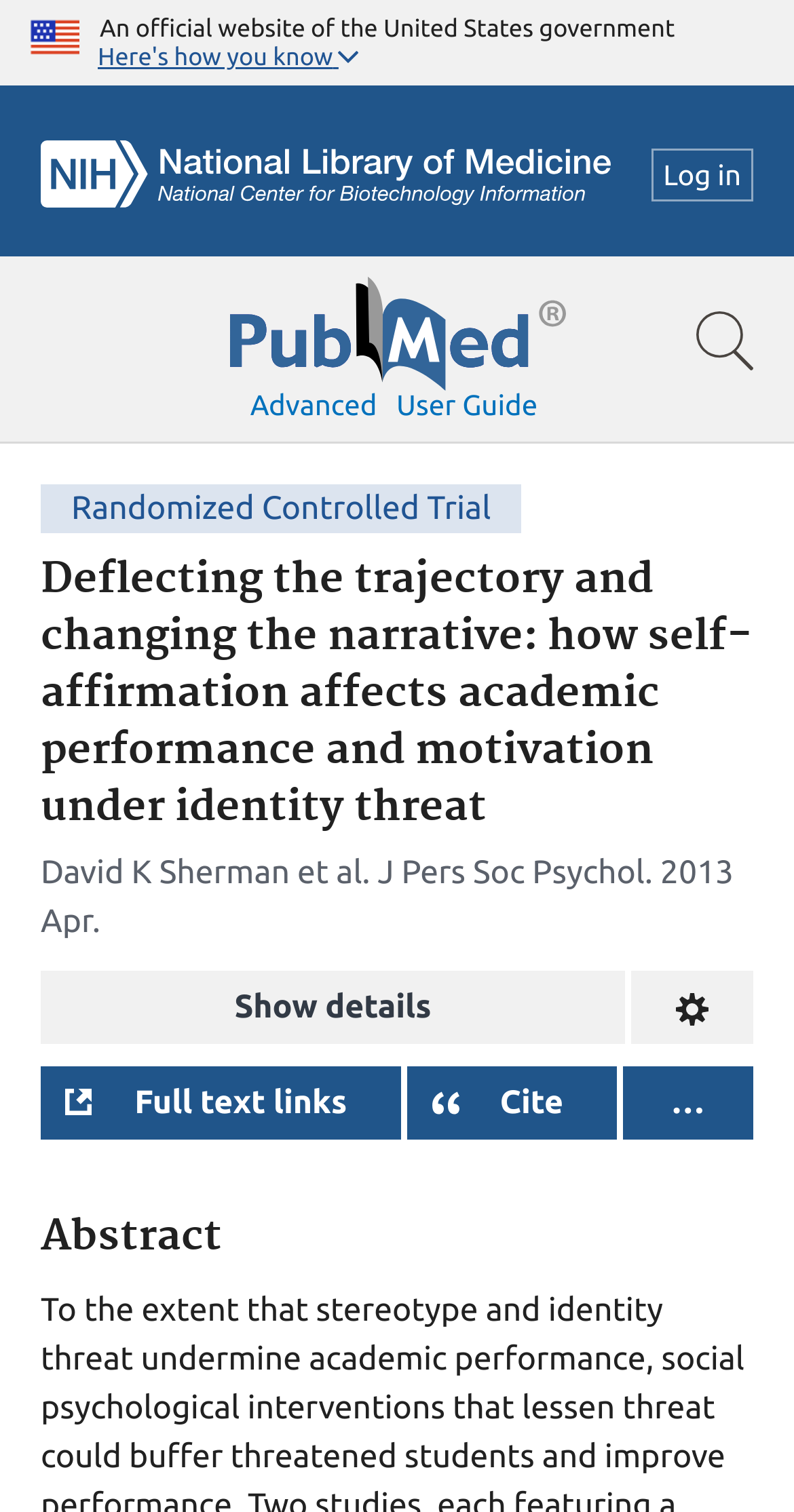Please indicate the bounding box coordinates for the clickable area to complete the following task: "Click the U.S. flag image". The coordinates should be specified as four float numbers between 0 and 1, i.e., [left, top, right, bottom].

[0.038, 0.007, 0.1, 0.04]